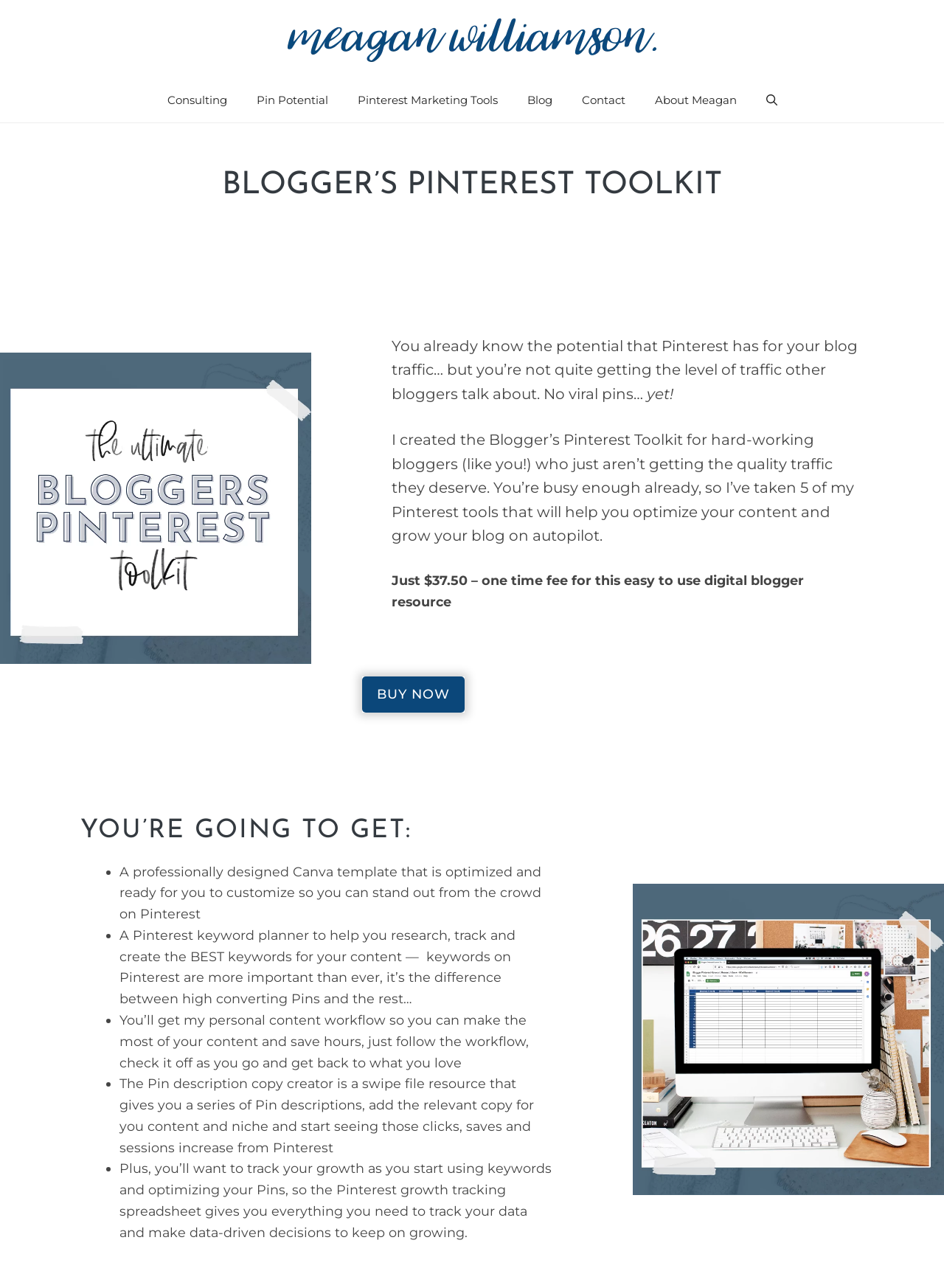Please find the bounding box coordinates (top-left x, top-left y, bottom-right x, bottom-right y) in the screenshot for the UI element described as follows: aria-label="Open Search Bar"

[0.796, 0.061, 0.839, 0.095]